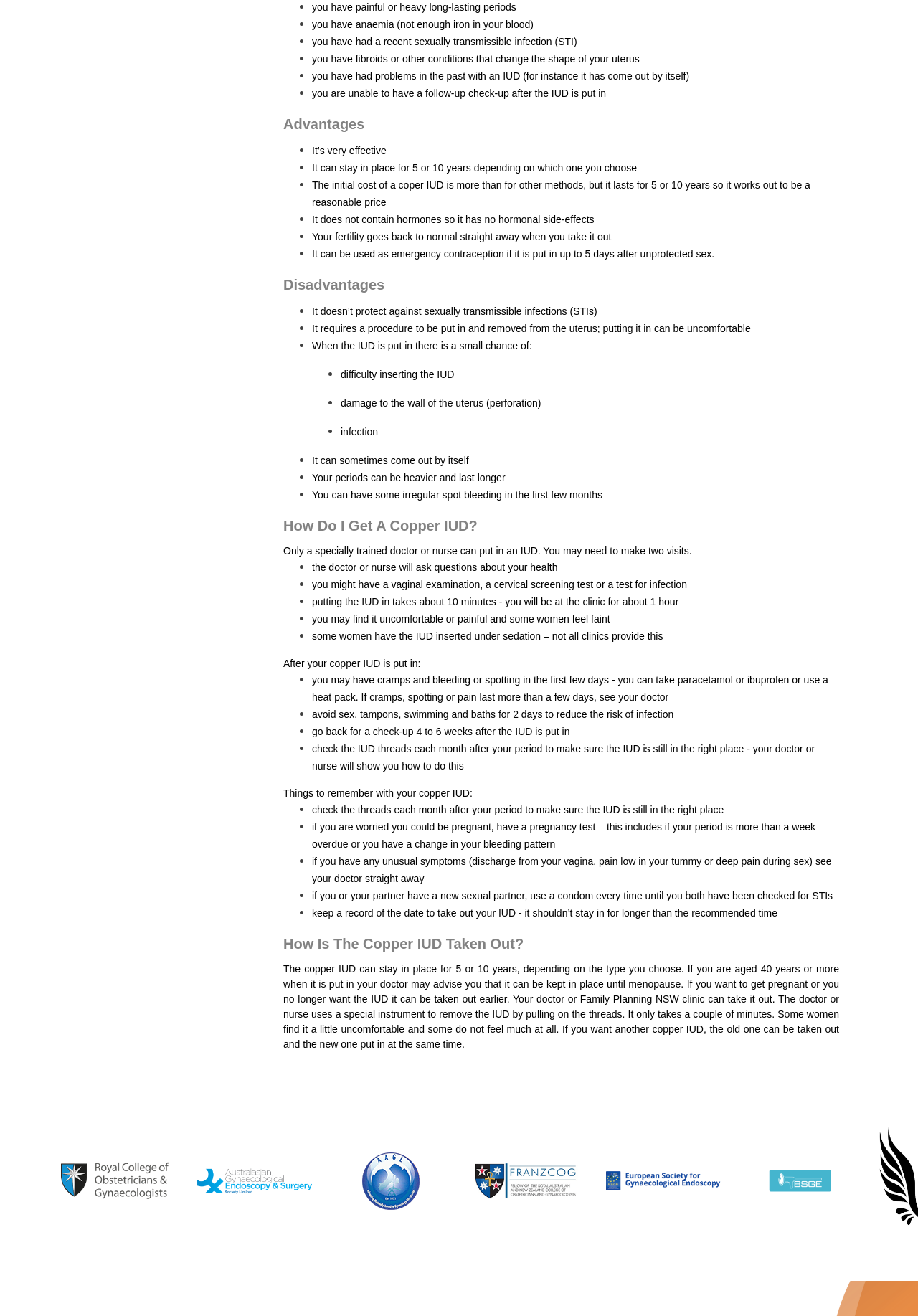Using the element description: "Contact", determine the bounding box coordinates for the specified UI element. The coordinates should be four float numbers between 0 and 1, [left, top, right, bottom].

[0.801, 0.918, 0.841, 0.927]